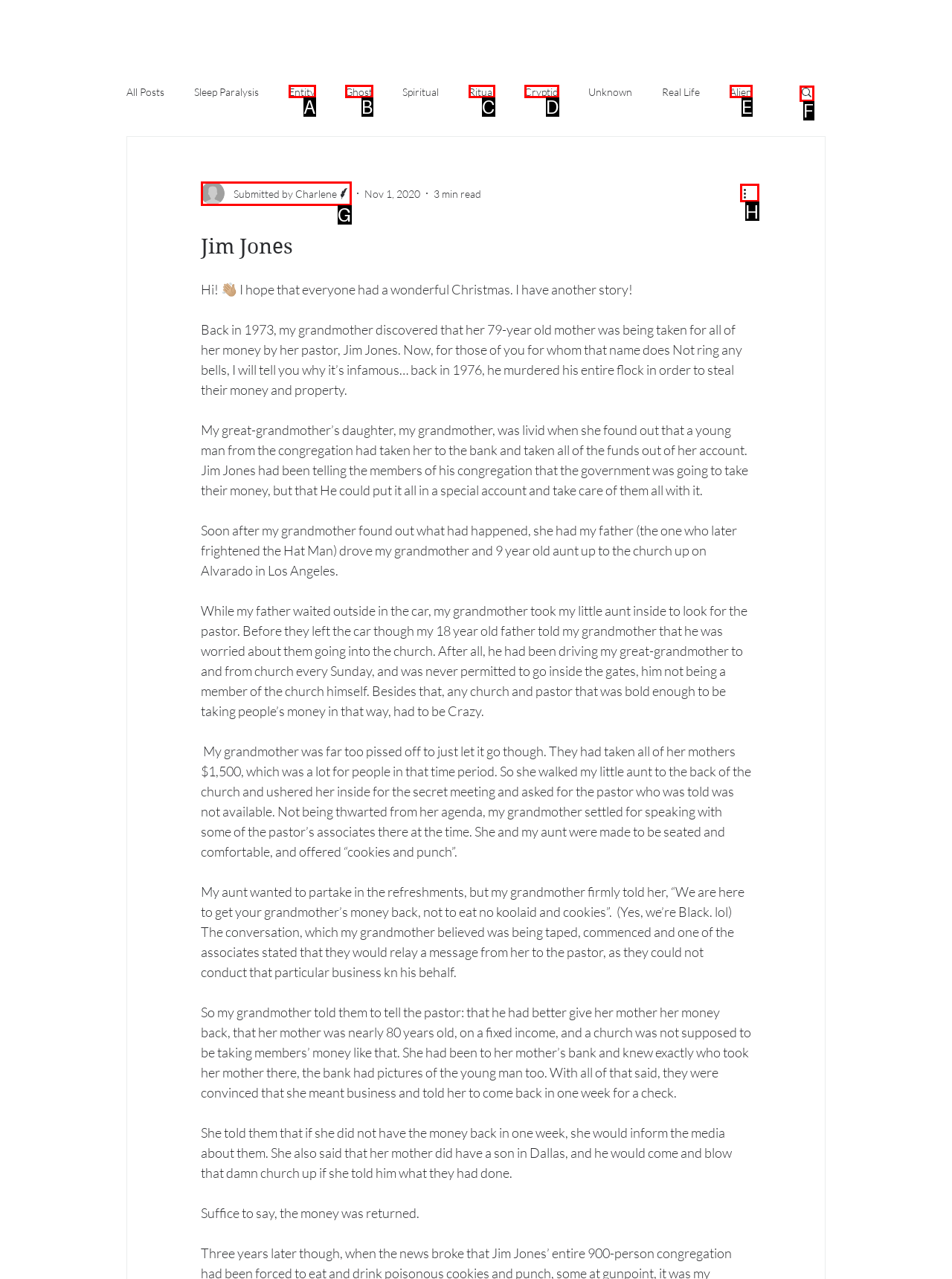Which HTML element should be clicked to complete the task: Click on the 'More actions' button? Answer with the letter of the corresponding option.

H